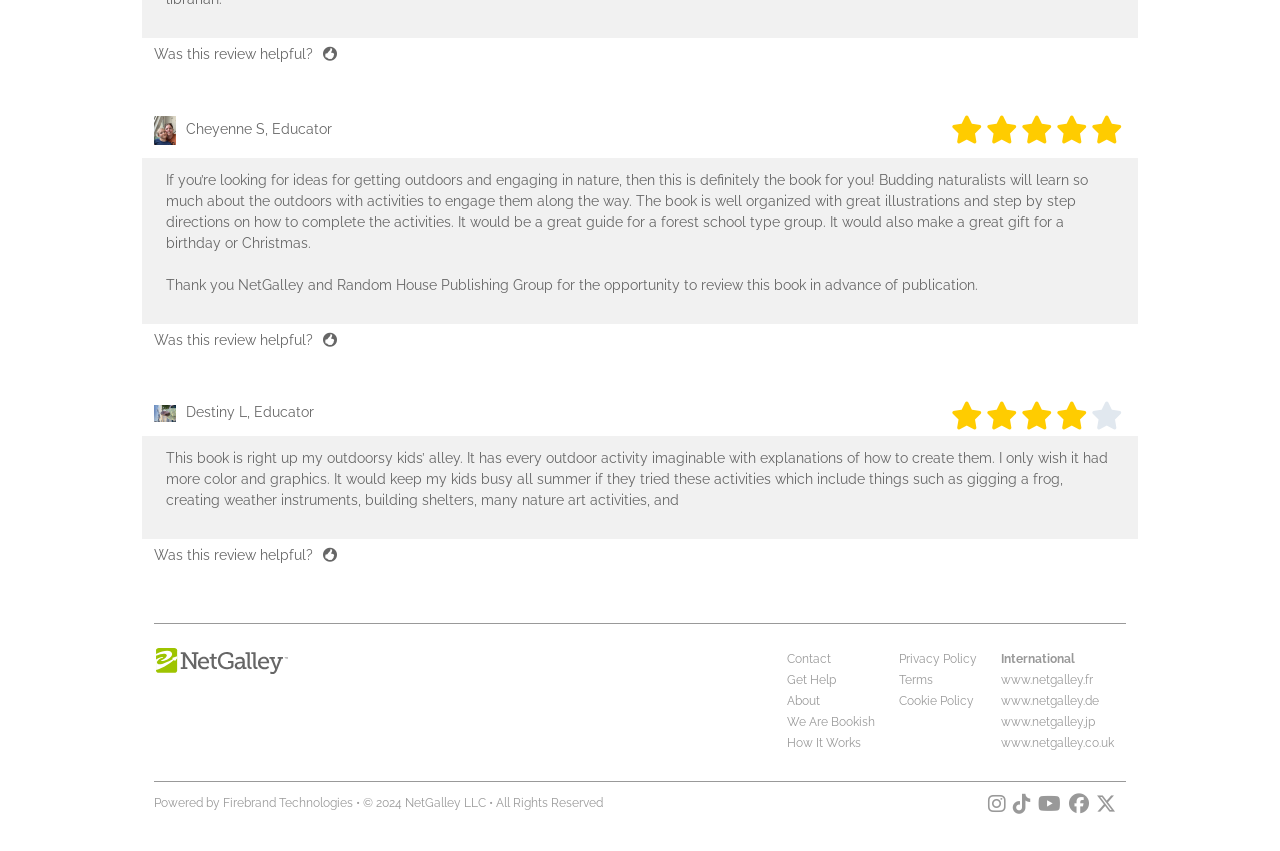What is the purpose of the 'Was this review helpful?' links?
Examine the image closely and answer the question with as much detail as possible.

The 'Was this review helpful?' links appear to be a way for users to rate the usefulness of each book review. The presence of these links suggests that the webpage is interactive and allows users to provide feedback on the reviews.